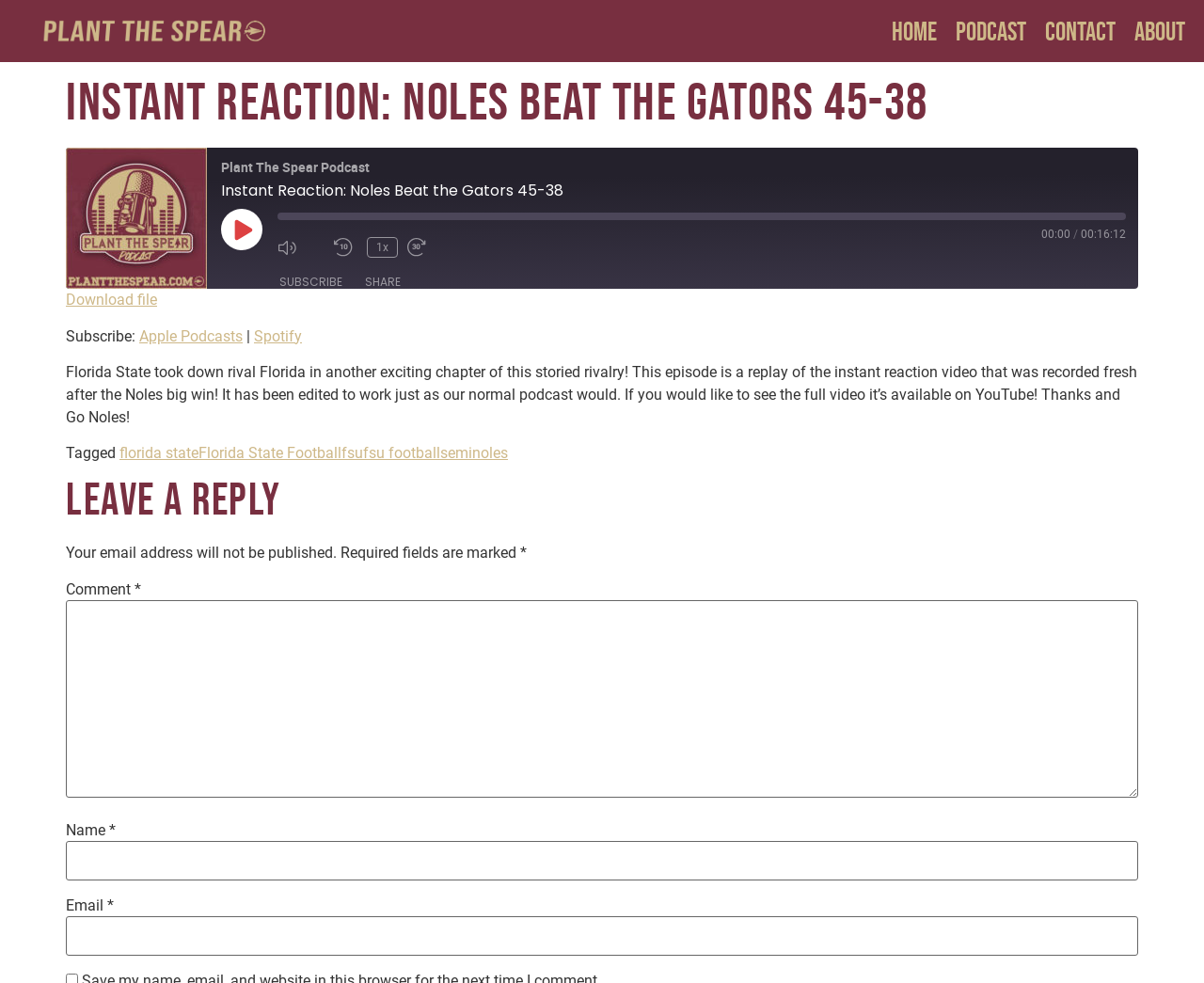Identify the bounding box coordinates for the region to click in order to carry out this instruction: "Copy the RSS Feed URL". Provide the coordinates using four float numbers between 0 and 1, formatted as [left, top, right, bottom].

[0.909, 0.359, 0.93, 0.389]